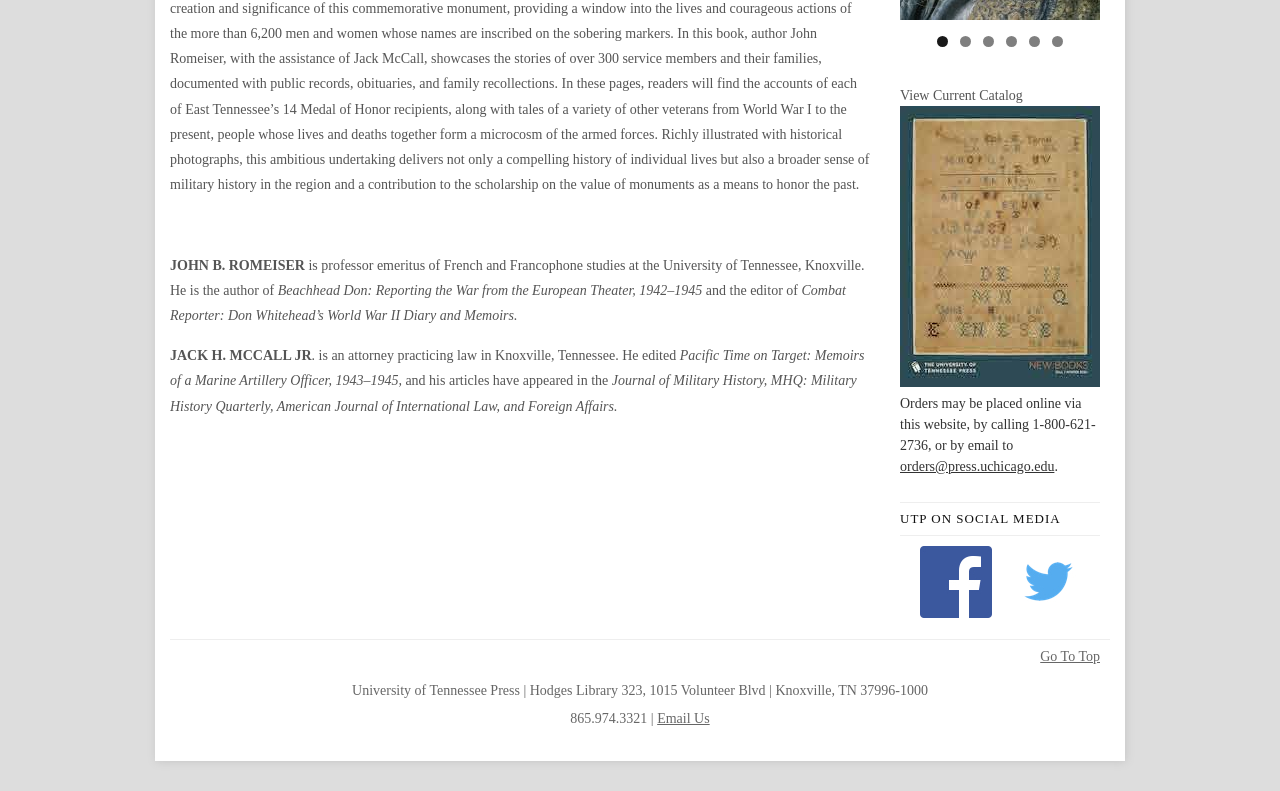Using the given element description, provide the bounding box coordinates (top-left x, top-left y, bottom-right x, bottom-right y) for the corresponding UI element in the screenshot: Go To Top

[0.813, 0.822, 0.859, 0.839]